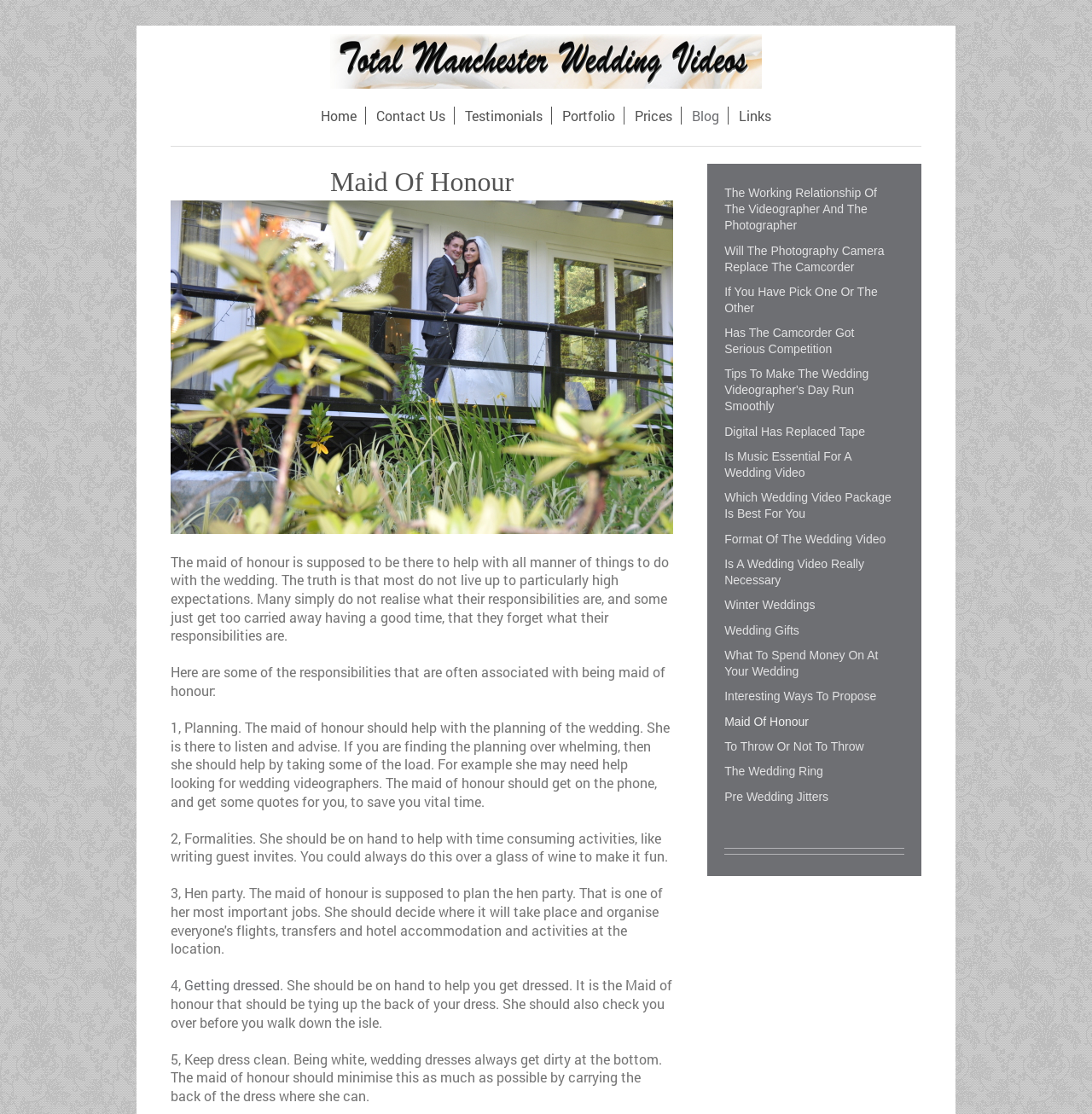Based on the visual content of the image, answer the question thoroughly: What is the name of the company or service provider on the webpage?

The webpage appears to be related to a wedding video service provider based in Manchester, as indicated by the heading 'Wedding Video Manchester'.